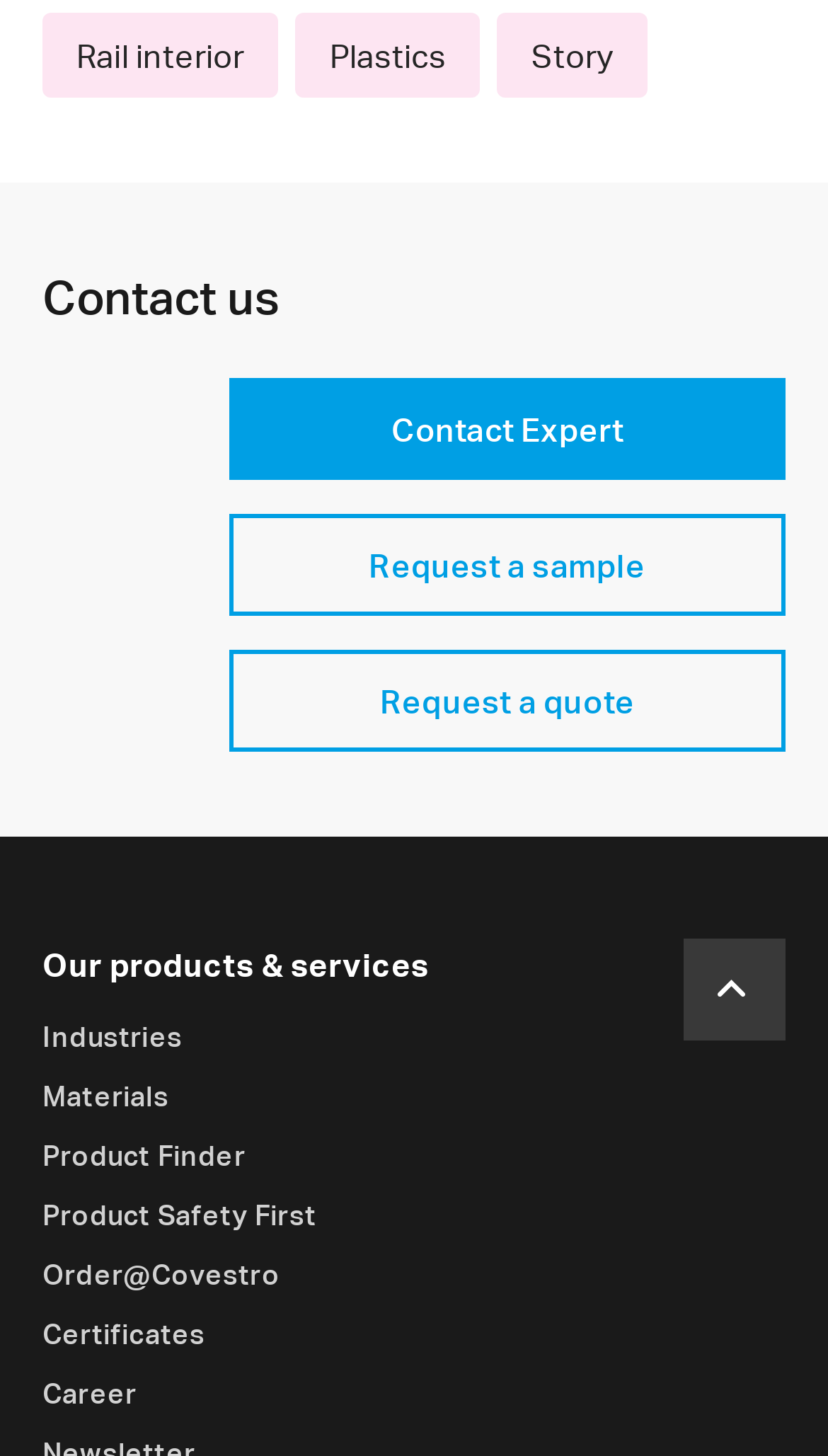Return the bounding box coordinates of the UI element that corresponds to this description: "Order@Covestro". The coordinates must be given as four float numbers in the range of 0 and 1, [left, top, right, bottom].

[0.051, 0.863, 0.337, 0.887]